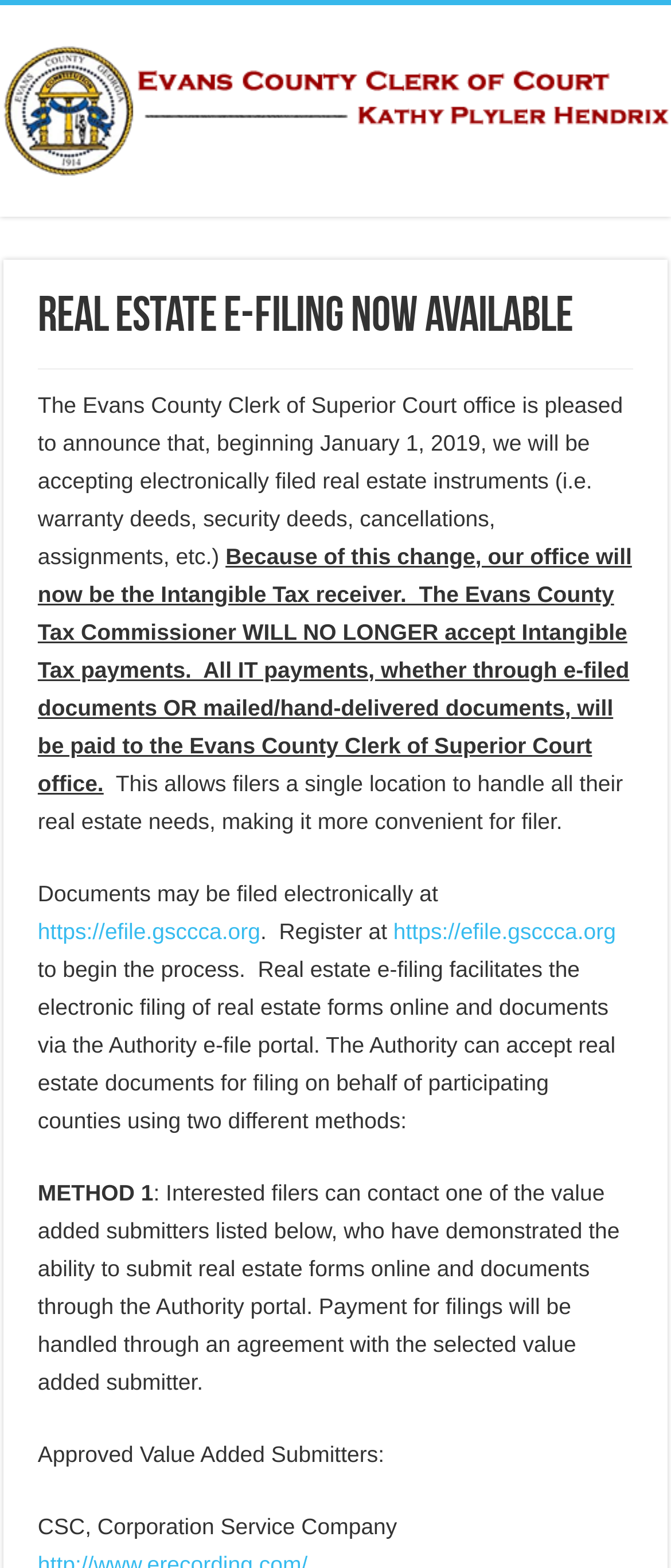What is the new service offered by Evans County Clerk of Court?
We need a detailed and meticulous answer to the question.

Based on the webpage, it is clear that the Evans County Clerk of Court is pleased to announce that they will be accepting electronically filed real estate instruments, which is a new service they are offering.